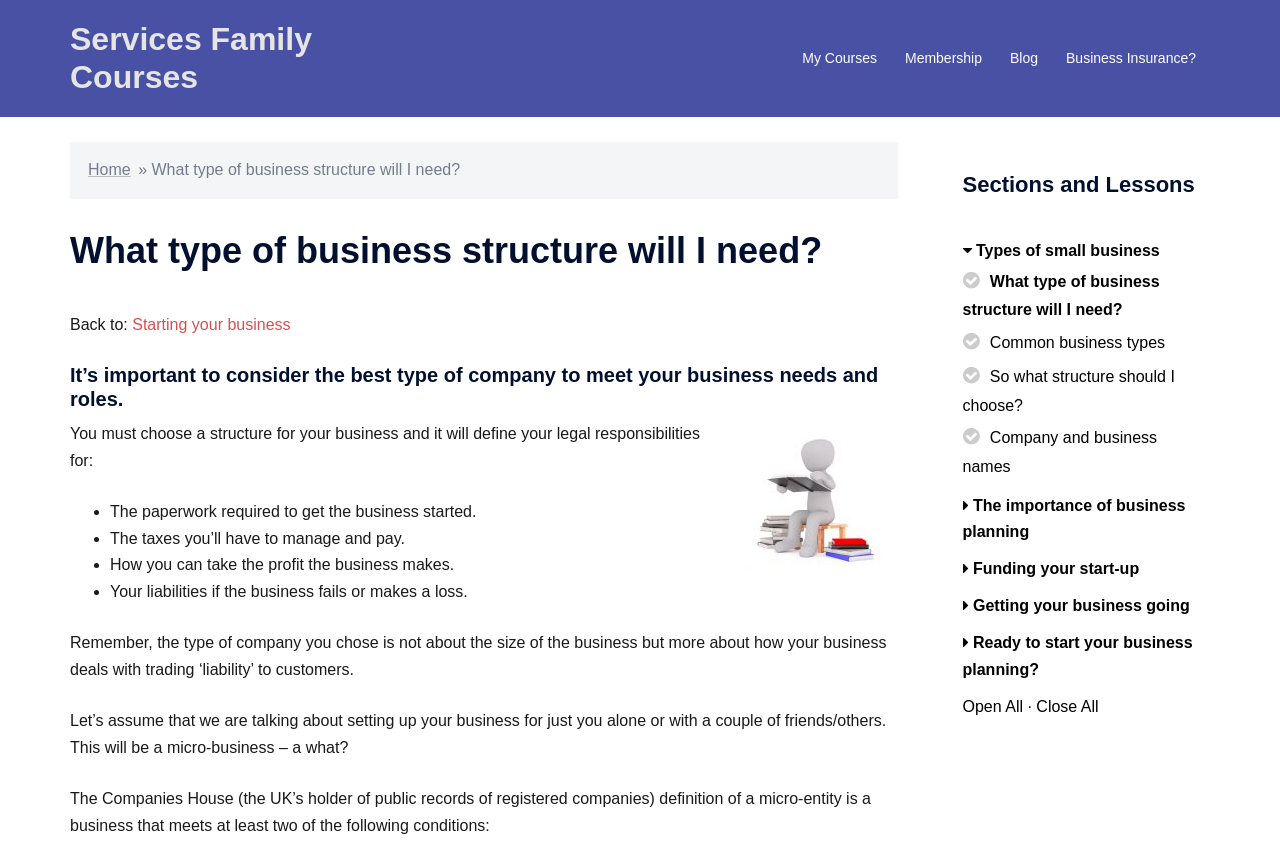Provide a brief response to the question below using a single word or phrase: 
What are the factors that define a micro-entity according to Companies House?

Two of the following conditions